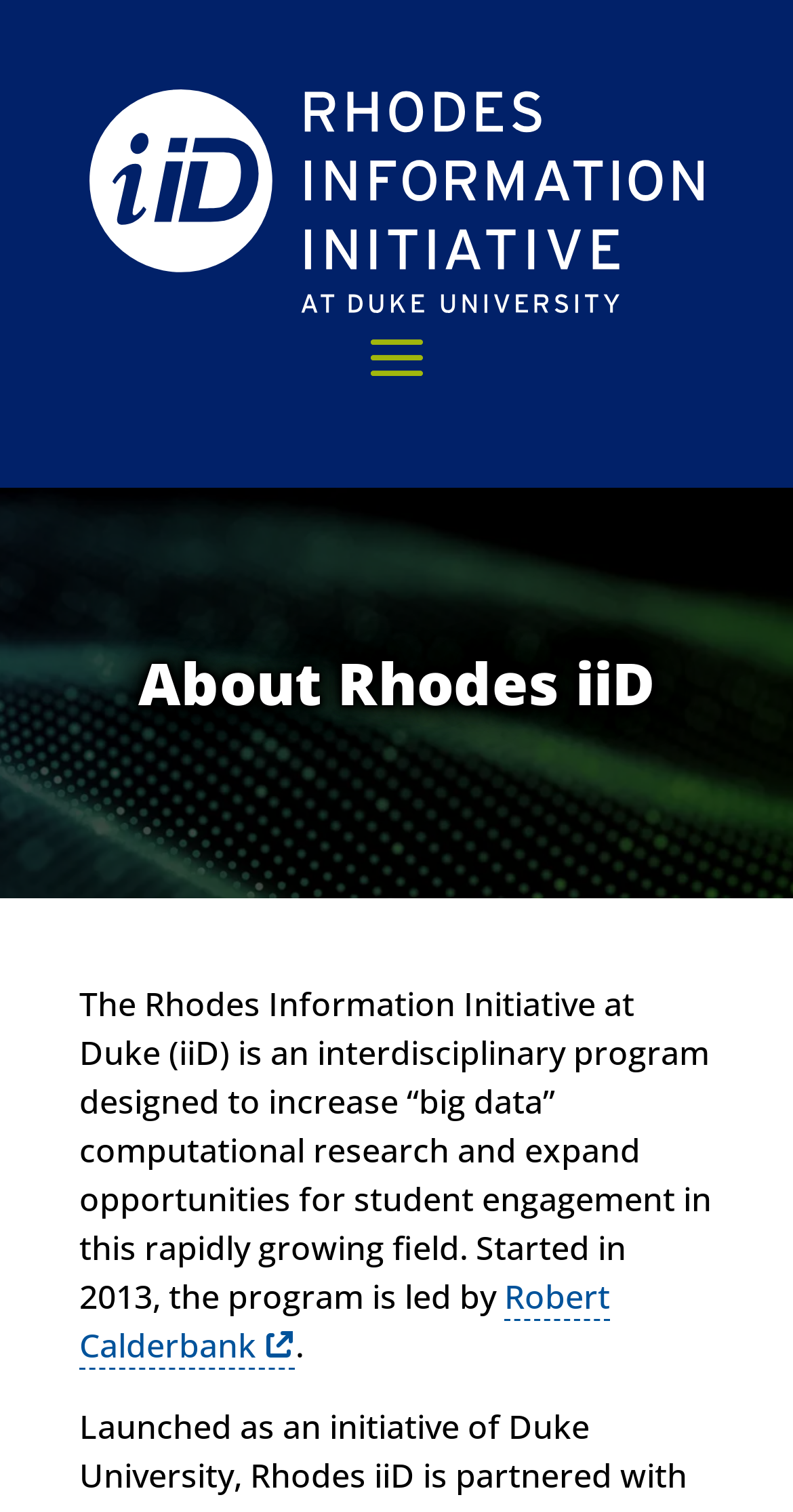What is the purpose of the 'Skip to content' link?
Provide a well-explained and detailed answer to the question.

I inferred the purpose of the 'Skip to content' link by considering its position at the top of the page and its text description. The link is likely intended to allow users to bypass the navigation menu and go directly to the main content of the page, which is a common accessibility feature.